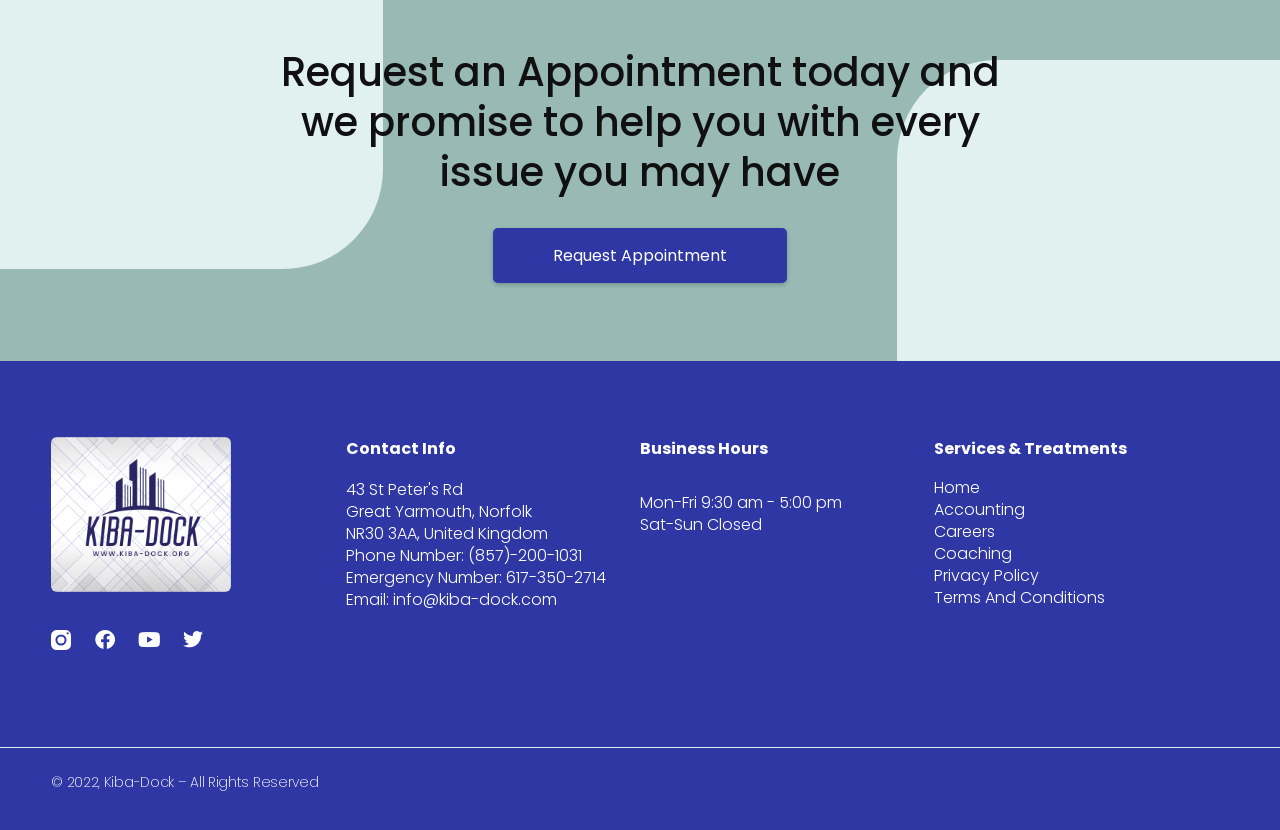What are the business hours on Monday?
Please provide a comprehensive and detailed answer to the question.

I found the business hours by looking at the 'Business Hours' section, where it lists the hours for Monday to Friday as '9:30 am - 5:00 pm'.